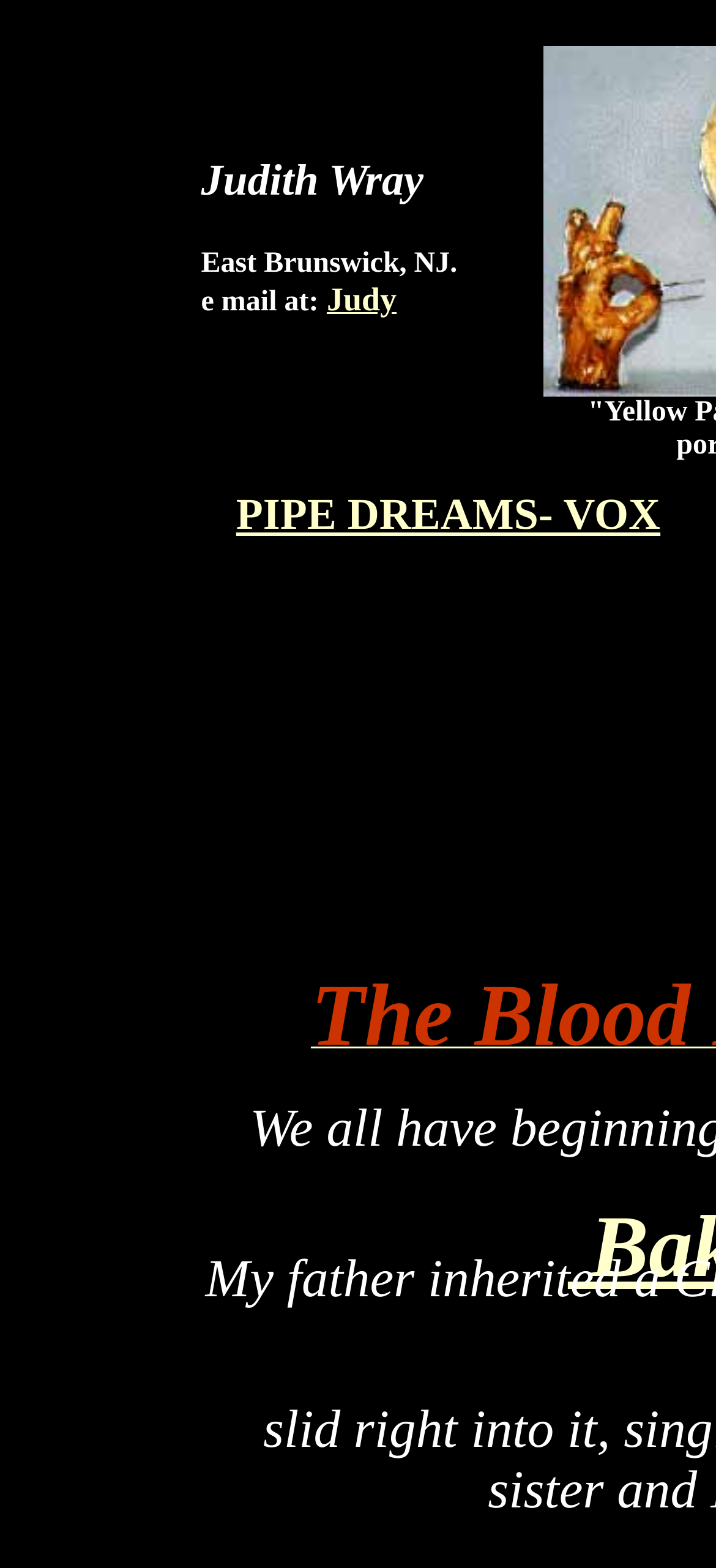Answer the following query concisely with a single word or phrase:
What is the name of the person?

Judith Wray